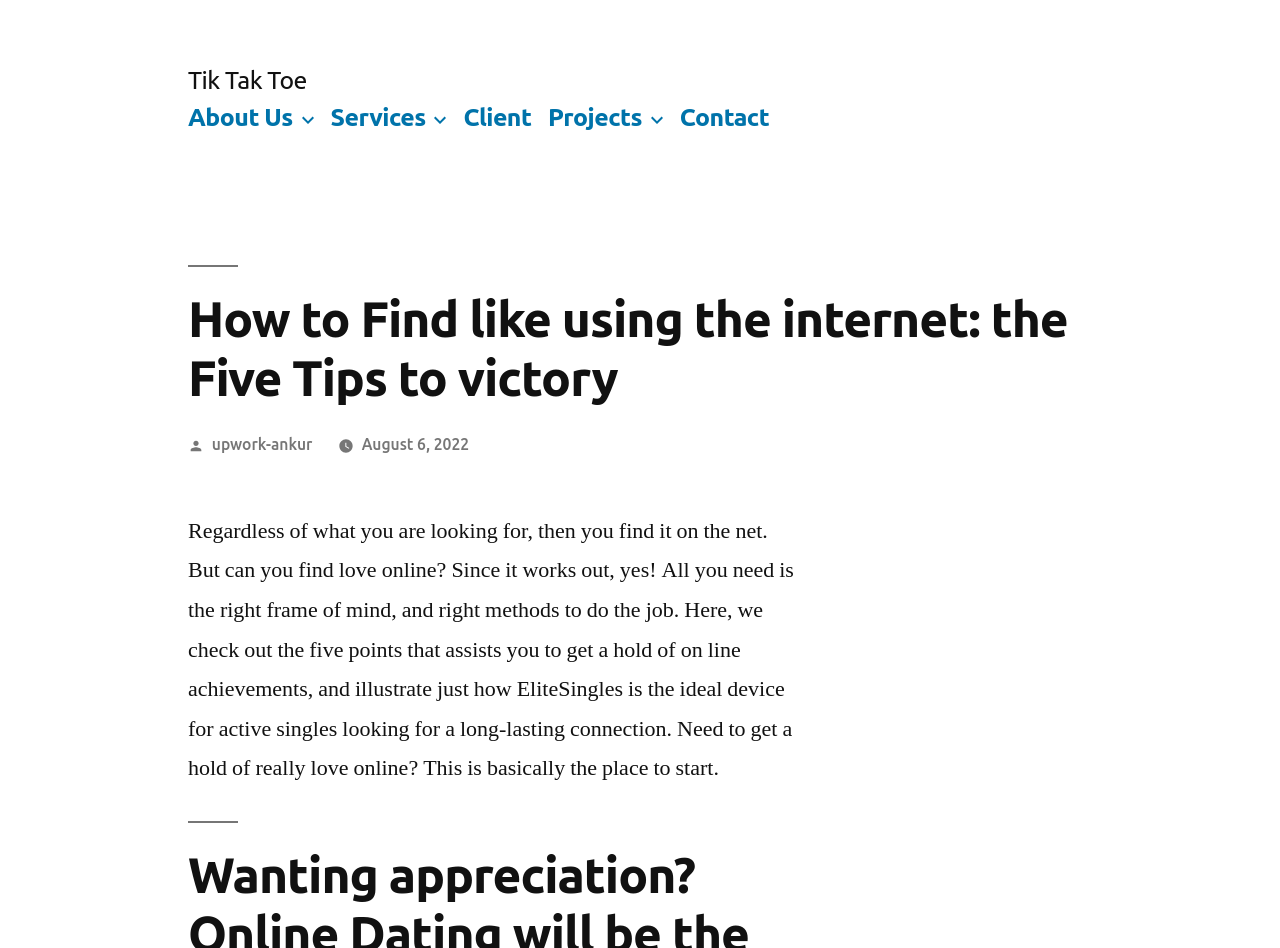Examine the screenshot and answer the question in as much detail as possible: What is the purpose of EliteSingles?

According to the article, EliteSingles is mentioned as a device for active singles looking for a long-lasting connection, which implies that its purpose is to help singles find a long-lasting relationship.